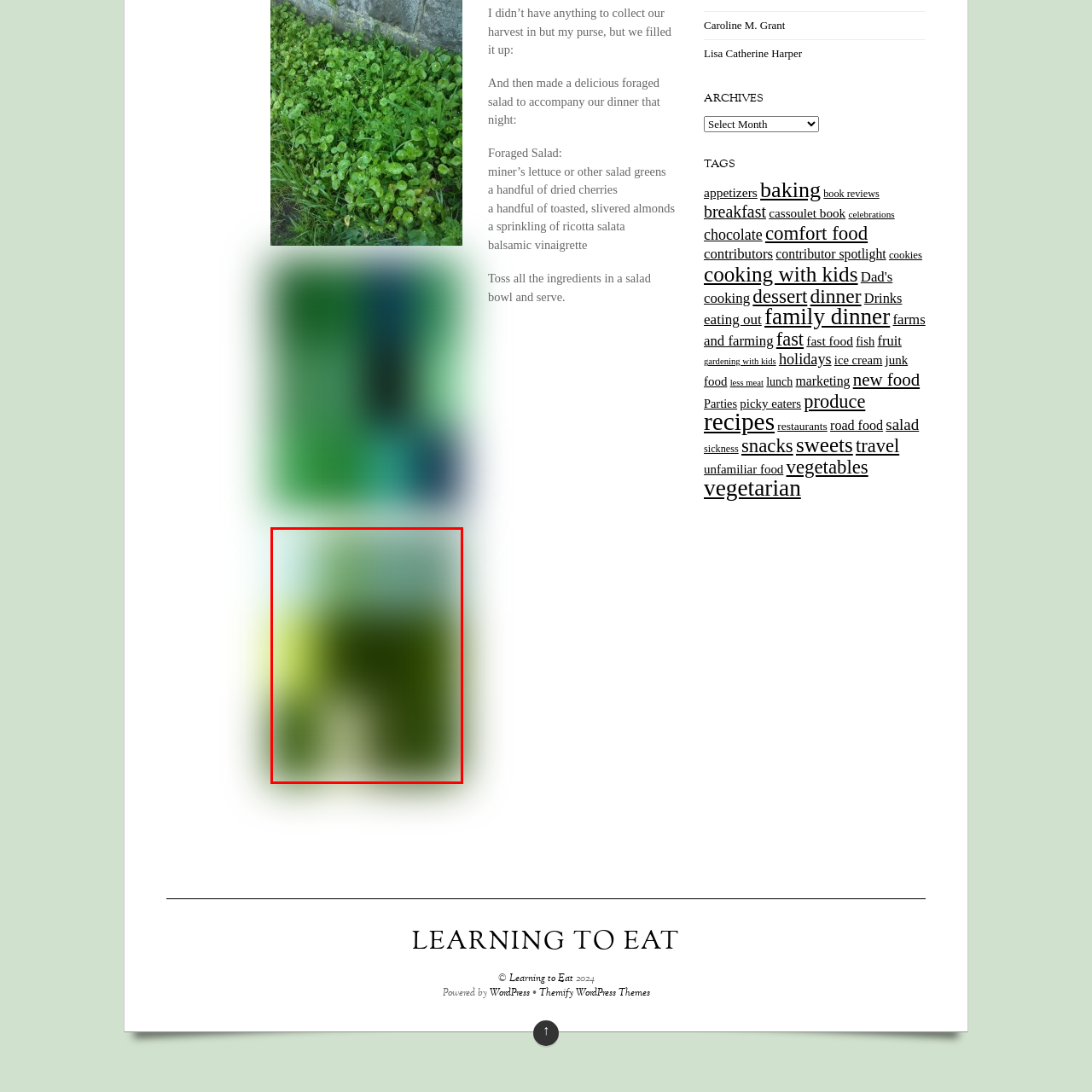Please scrutinize the image encapsulated by the red bounding box and provide an elaborate answer to the next question based on the details in the image: What is the purpose of the balsamic vinaigrette?

According to the caption, the balsamic vinaigrette is drizzled over the salad to tie all the flavors together harmoniously, implying that its purpose is to bring the different ingredients together in a cohesive way.